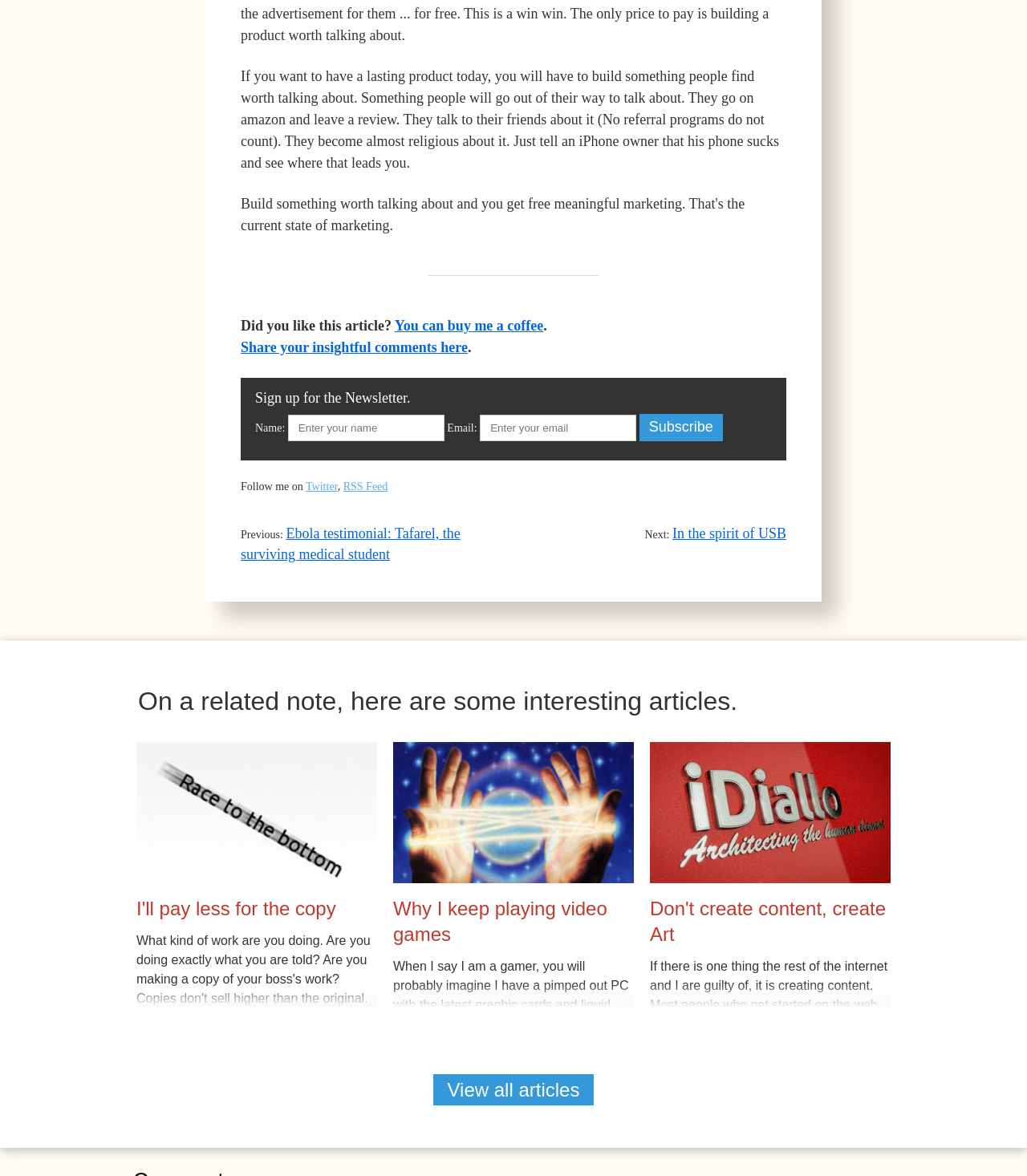Please specify the bounding box coordinates of the region to click in order to perform the following instruction: "Buy me a coffee".

[0.384, 0.27, 0.529, 0.284]